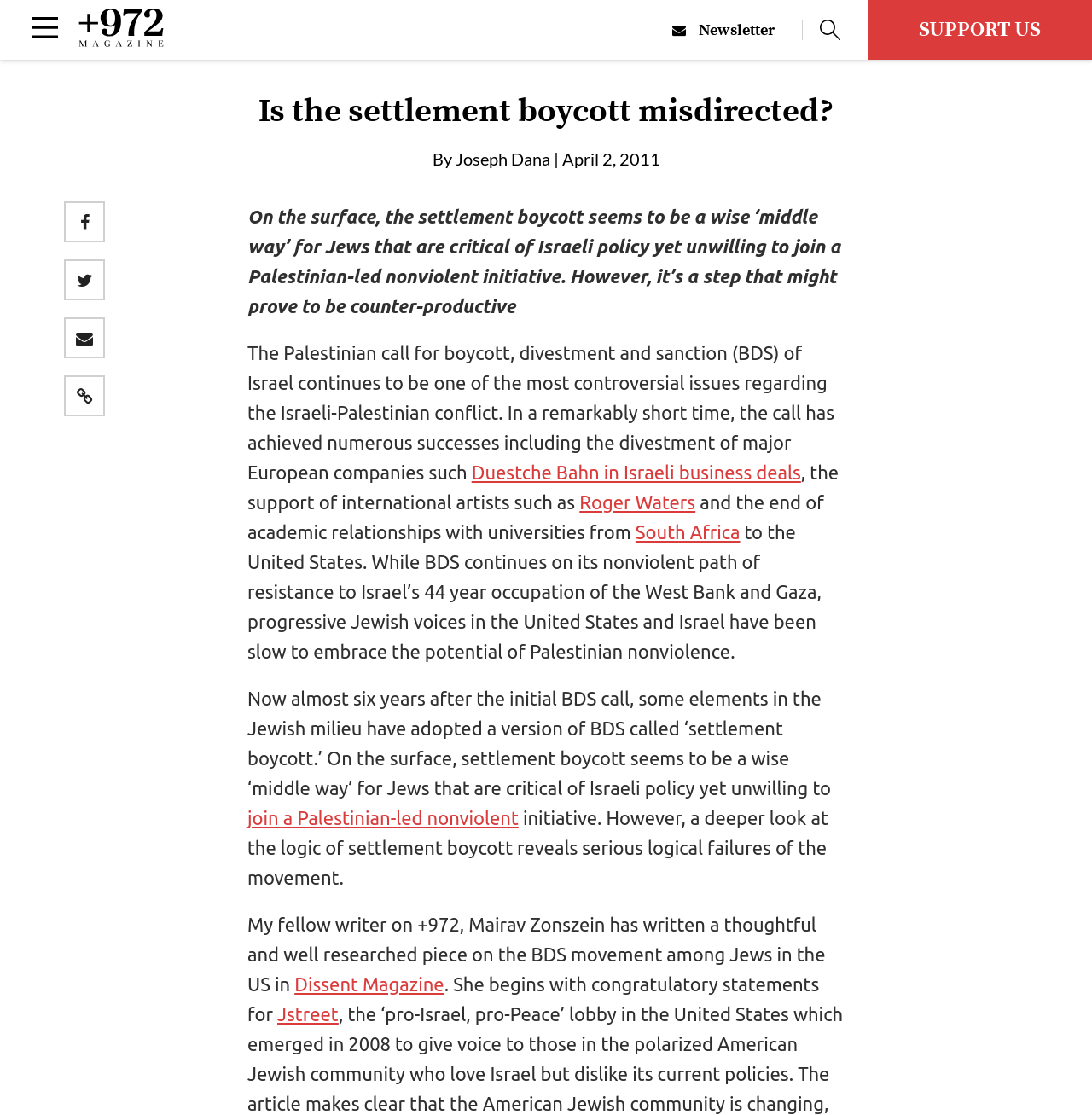What is the name of the podcast mentioned in the webpage?
Provide a fully detailed and comprehensive answer to the question.

The name of the podcast can be found in the menu section of the webpage, where it is listed as one of the options under the 'About' section.